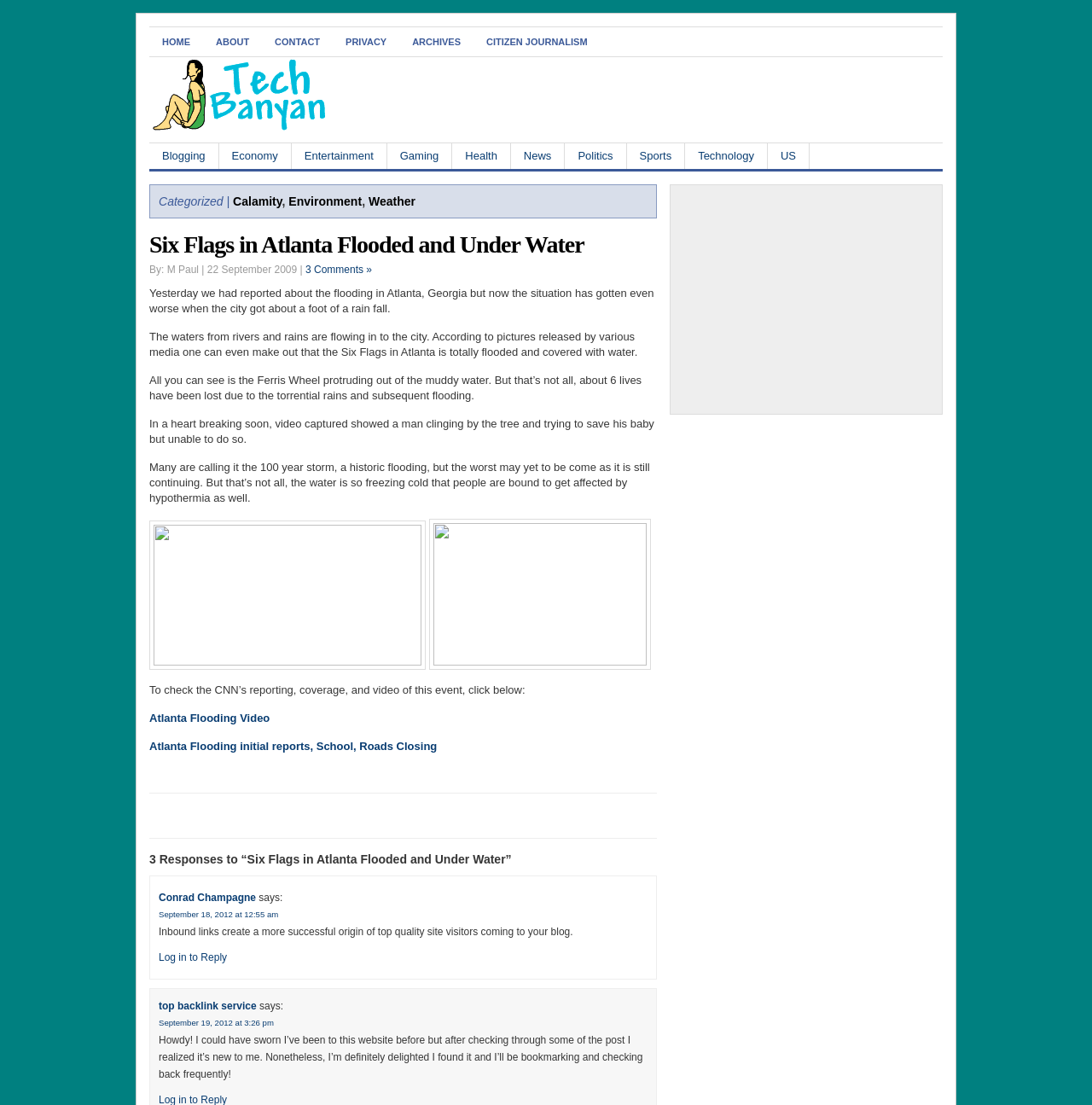Determine the coordinates of the bounding box that should be clicked to complete the instruction: "Click Atlanta Flooding Video". The coordinates should be represented by four float numbers between 0 and 1: [left, top, right, bottom].

[0.137, 0.644, 0.247, 0.656]